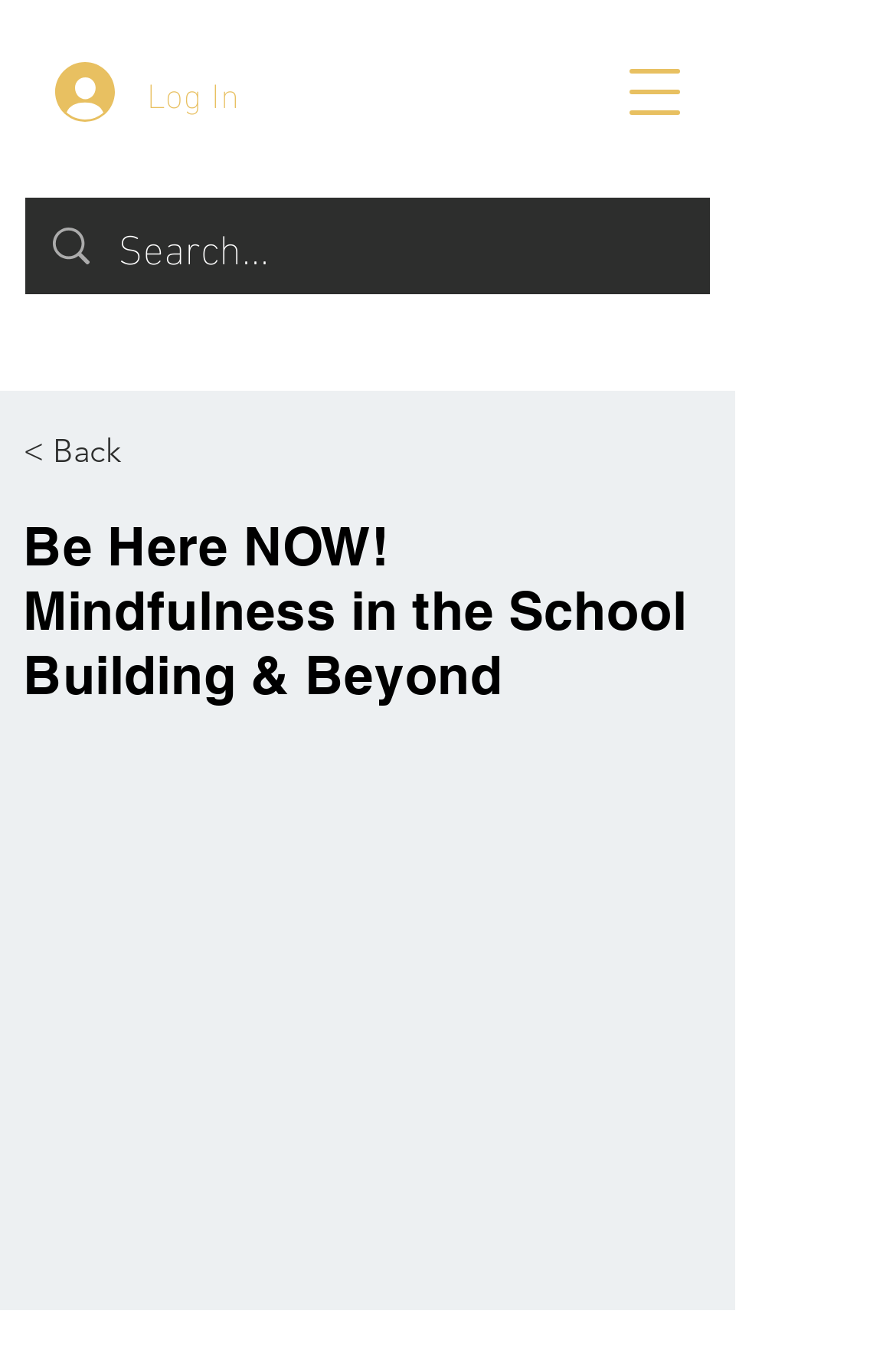Using the information from the screenshot, answer the following question thoroughly:
What is the function of the search box?

I identified a search box element with a placeholder text 'Search...' on the webpage, which implies that it is used to search for content within the website.